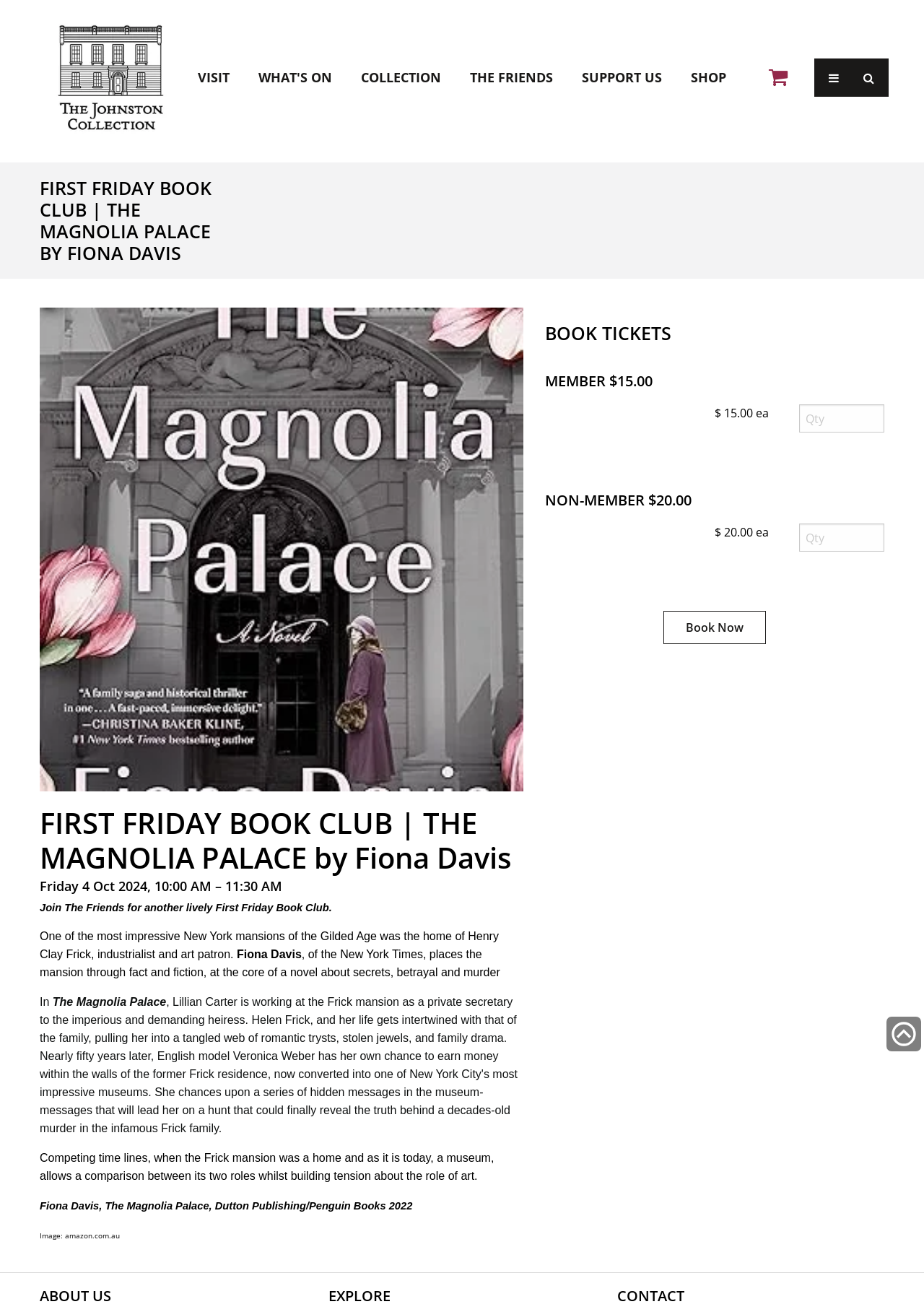What is the time of the First Friday Book Club event?
Please elaborate on the answer to the question with detailed information.

I found the answer by looking at the heading 'Friday 4 Oct 2024, 10:00 AM – 11:30 AM' which suggests that the time of the First Friday Book Club event is 10:00 AM – 11:30 AM.